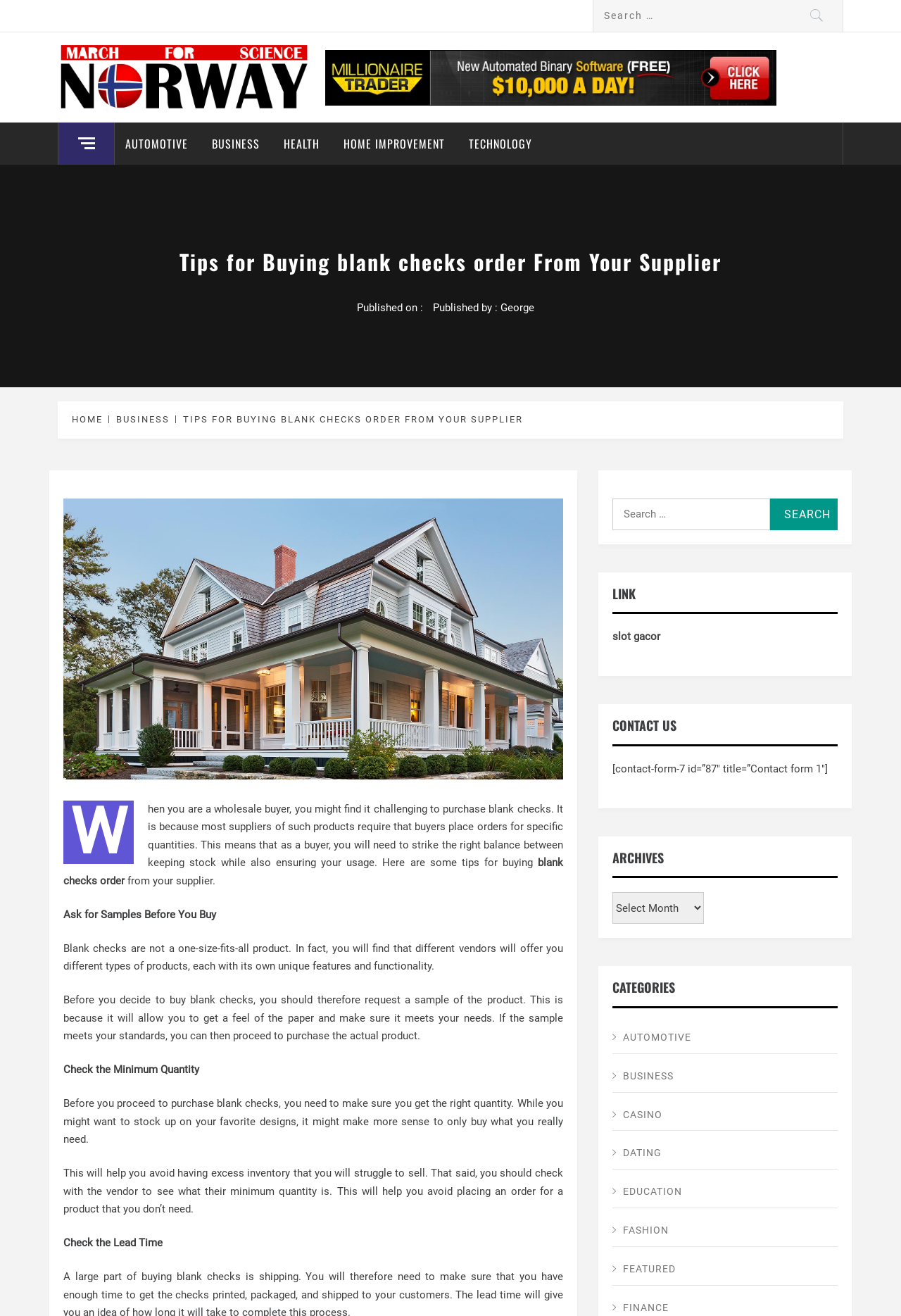Locate the bounding box coordinates of the clickable region to complete the following instruction: "Search for something."

[0.658, 0.0, 0.936, 0.024]